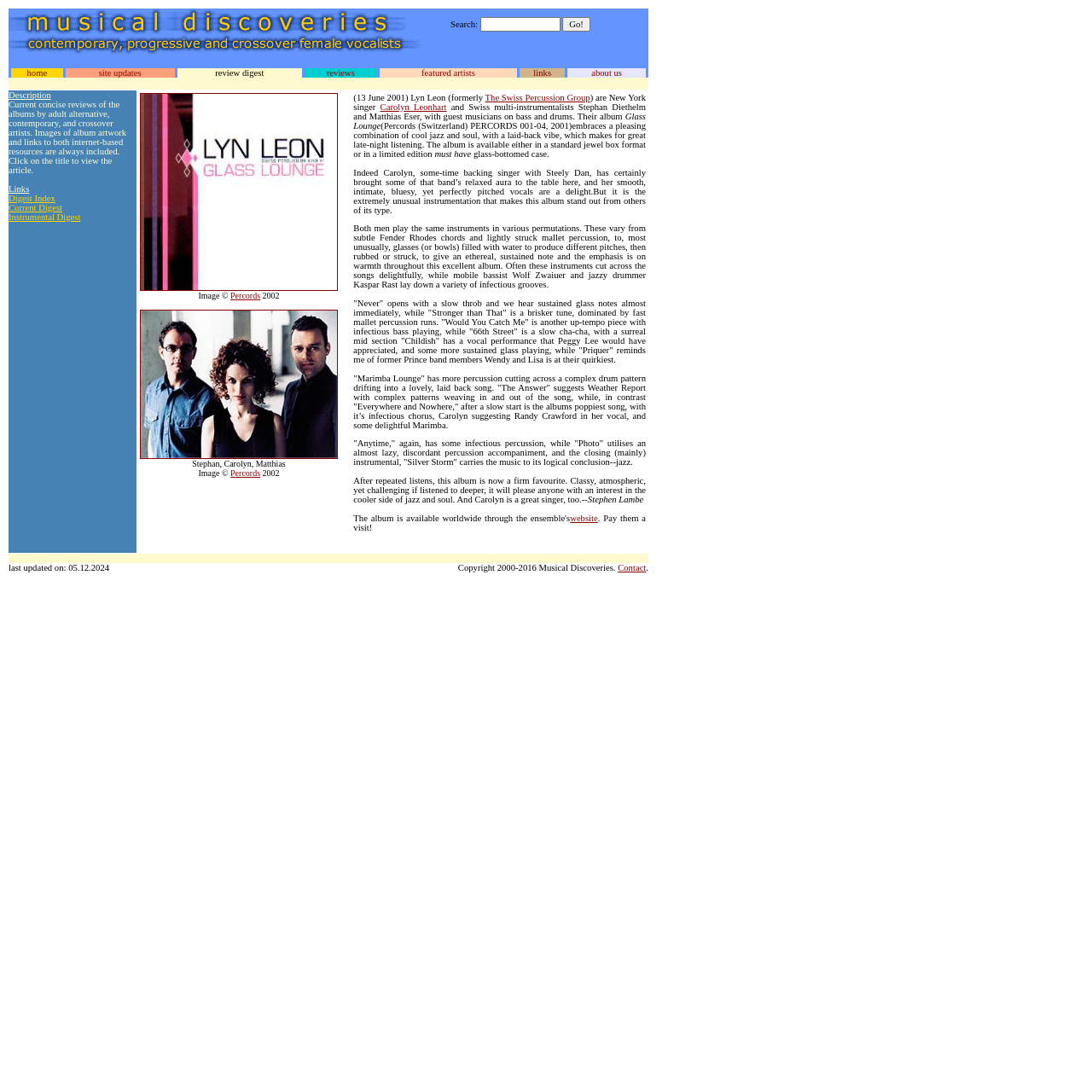What is the genre of music being reviewed?
Please provide a single word or phrase as your answer based on the image.

Jazz and soul